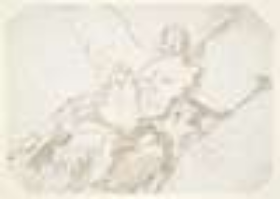Provide a thorough description of the contents of the image.

The image depicts "Apotheosis of an Aged Warrior," an artwork created by Giovanni Battista Tiepolo around 1758. This piece exemplifies Tiepolo’s grandiose style, merging themes of heroism and divine elevation. The portrayal likely features a warrior, symbolizing strength and valor, being exalted, underscoring Tiepolo's fascination with mythological and historical narratives. Tiepolo, an influential Italian painter from Venice, is celebrated for his airy compositions and vibrant color palettes, which infuse his artwork with life and movement. This specific work was commissioned for the ceiling of the Ca’ Rezzonico in Venice, illustrating his role in the baroque tradition and his mastery in fresco techniques.